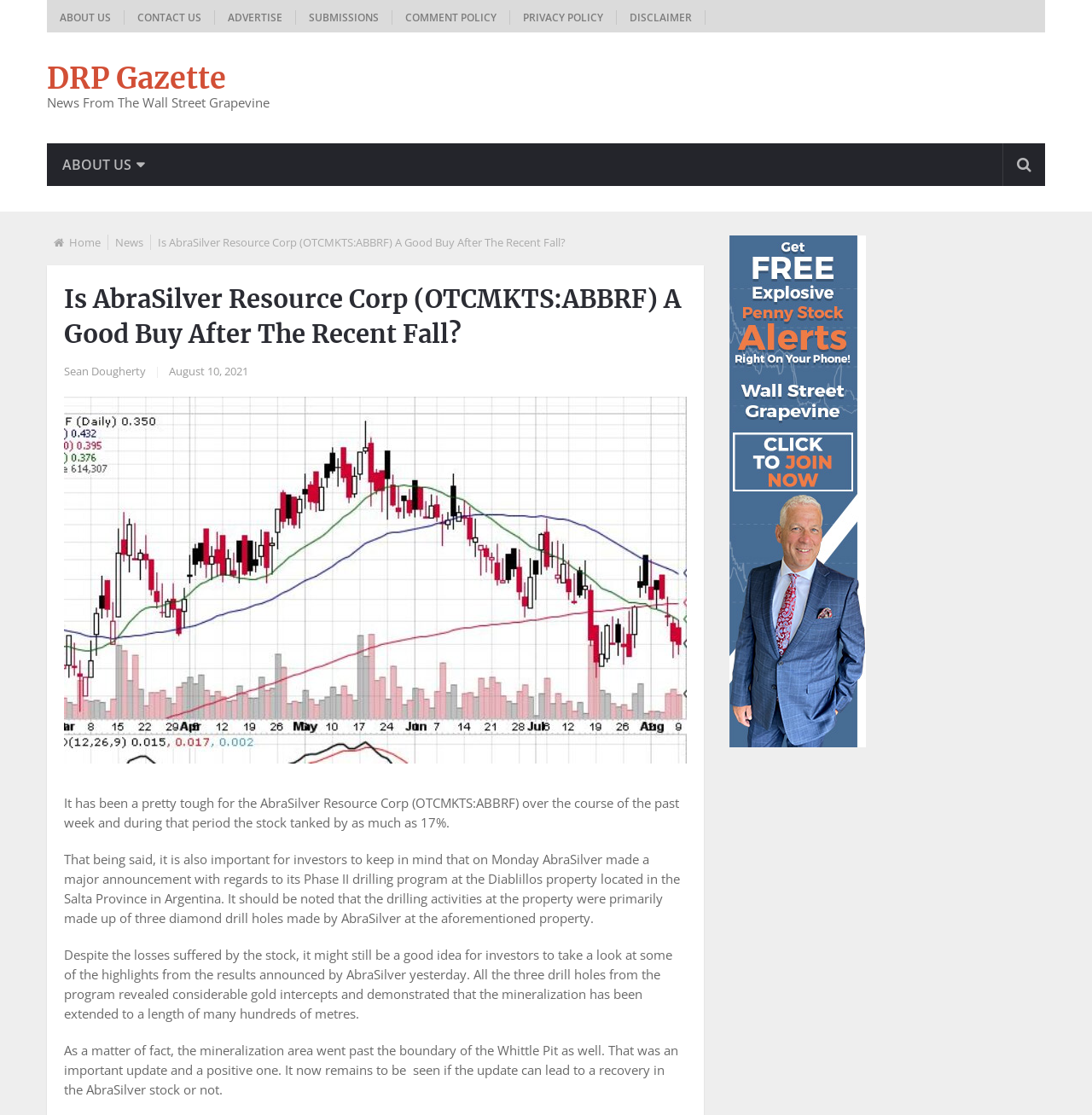Identify the bounding box coordinates for the UI element described as follows: Privacy Policy. Use the format (top-left x, top-left y, bottom-right x, bottom-right y) and ensure all values are floating point numbers between 0 and 1.

[0.467, 0.009, 0.565, 0.022]